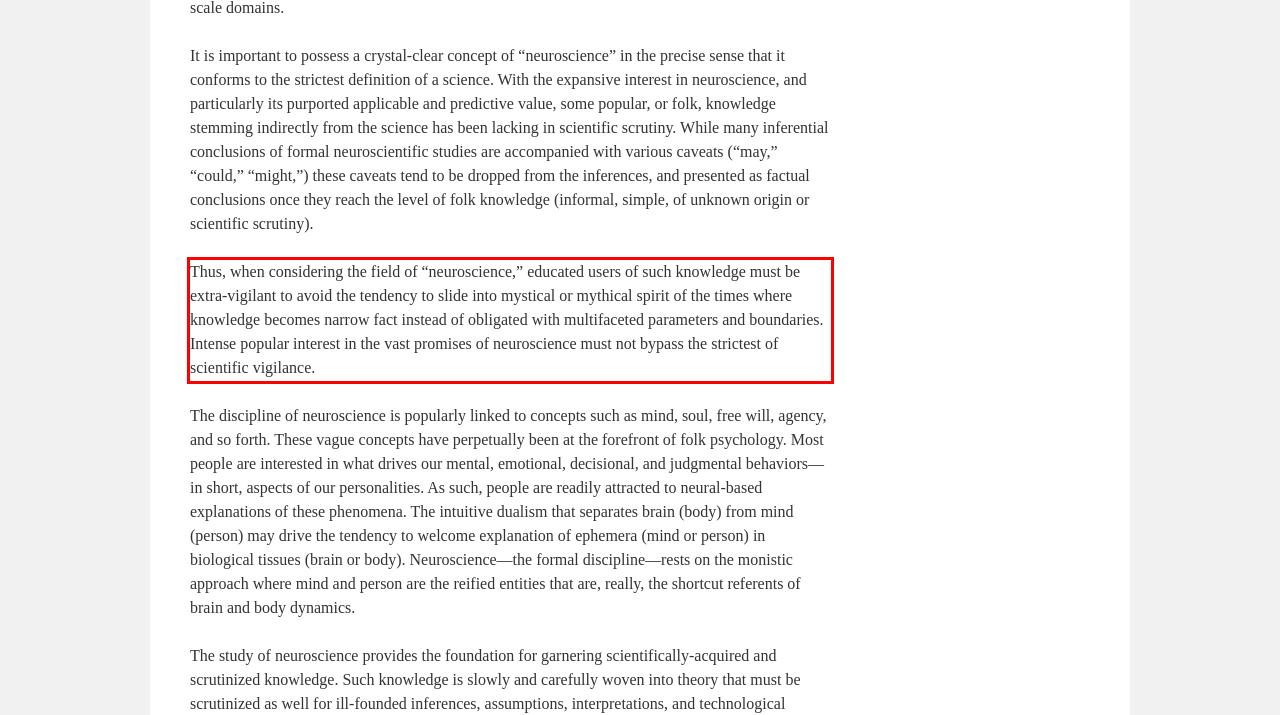Using the webpage screenshot, recognize and capture the text within the red bounding box.

Thus, when considering the field of “neuroscience,” educated users of such knowledge must be extra-vigilant to avoid the tendency to slide into mystical or mythical spirit of the times where knowledge becomes narrow fact instead of obligated with multifaceted parameters and boundaries. Intense popular interest in the vast promises of neuroscience must not bypass the strictest of scientific vigilance.